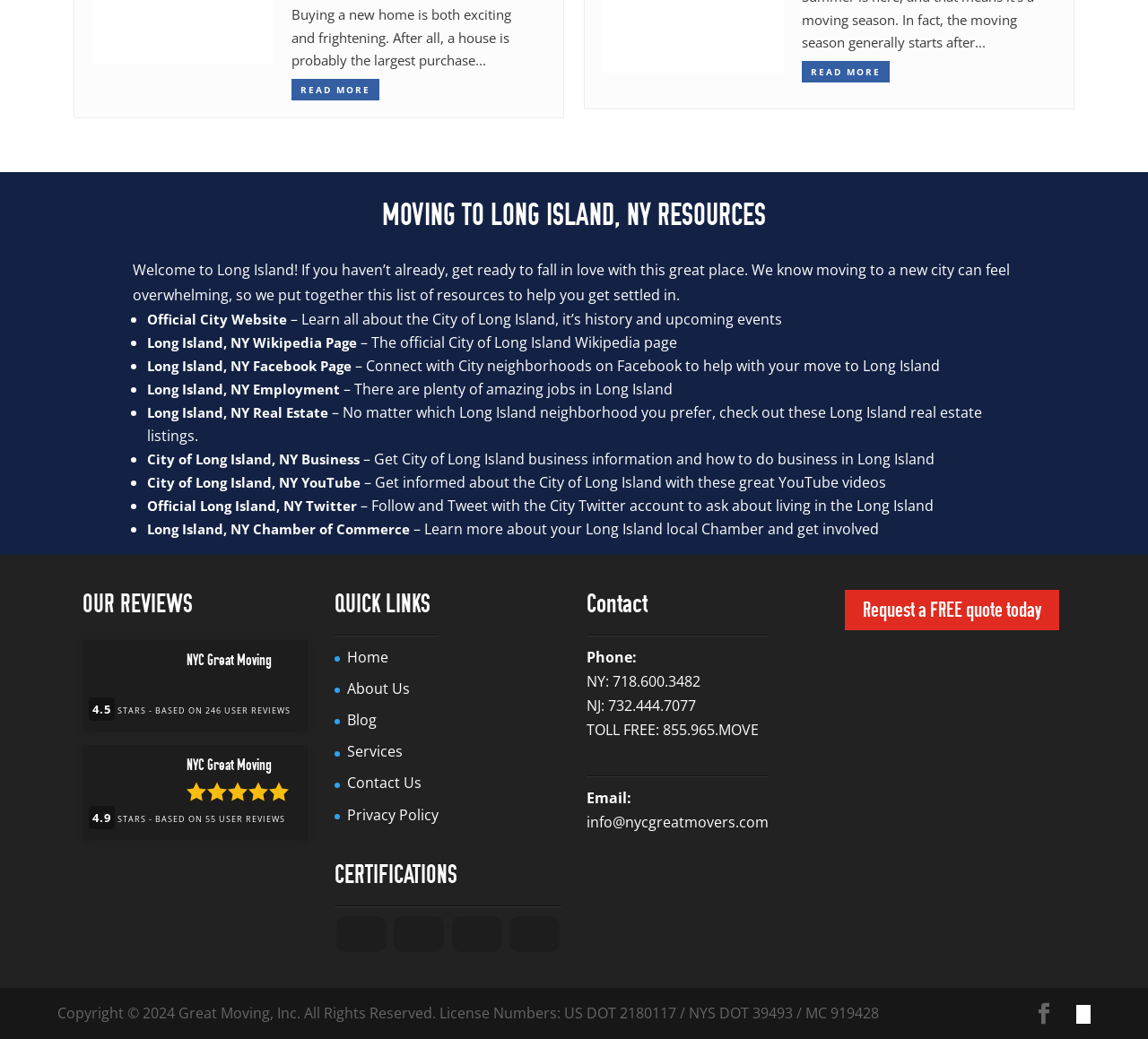What is the phone number of NYC Great Moving in NJ?
Look at the image and construct a detailed response to the question.

In the 'Contact' section of the webpage, there are phone numbers listed for NYC Great Moving in different locations. The phone number for NJ is 732.444.7077.